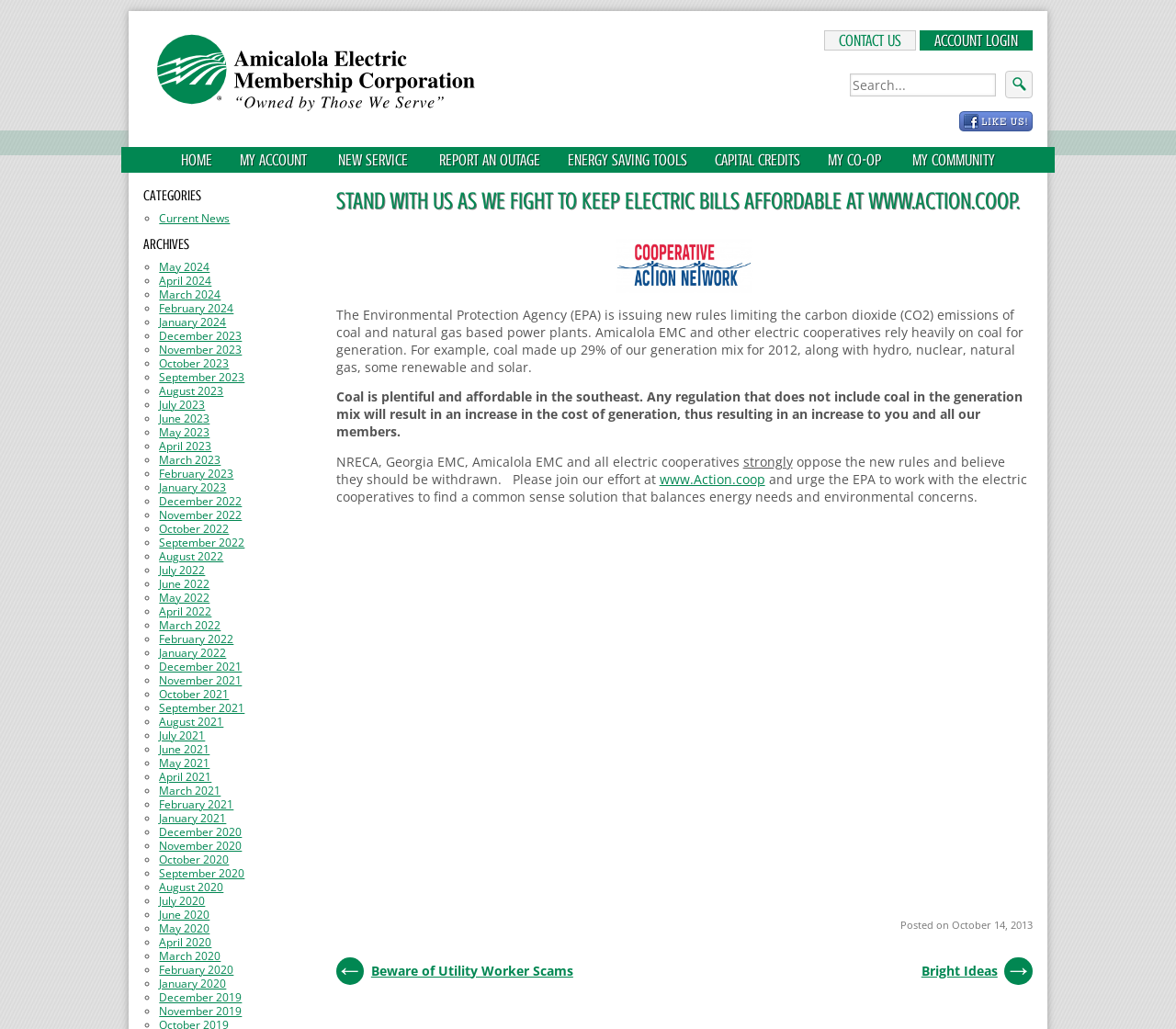Provide a one-word or brief phrase answer to the question:
What is the URL to join the effort to keep electric bills affordable?

www.Action.coop